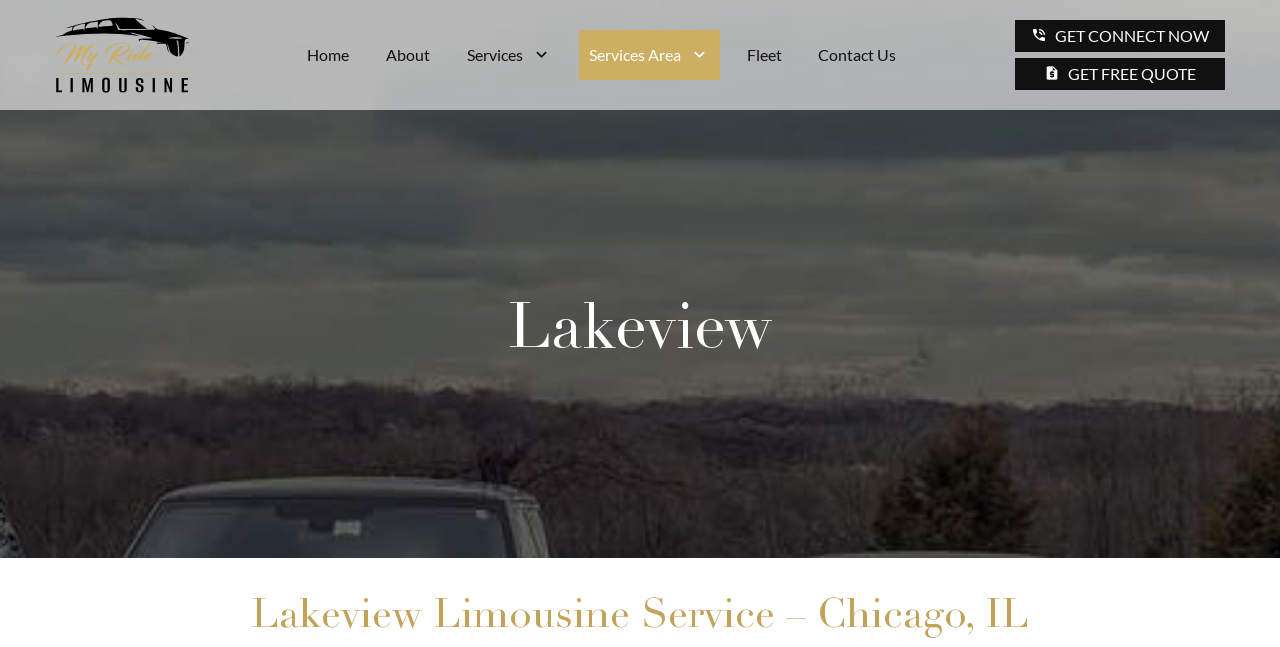Please specify the bounding box coordinates of the clickable section necessary to execute the following command: "Learn more about services".

[0.357, 0.046, 0.439, 0.124]